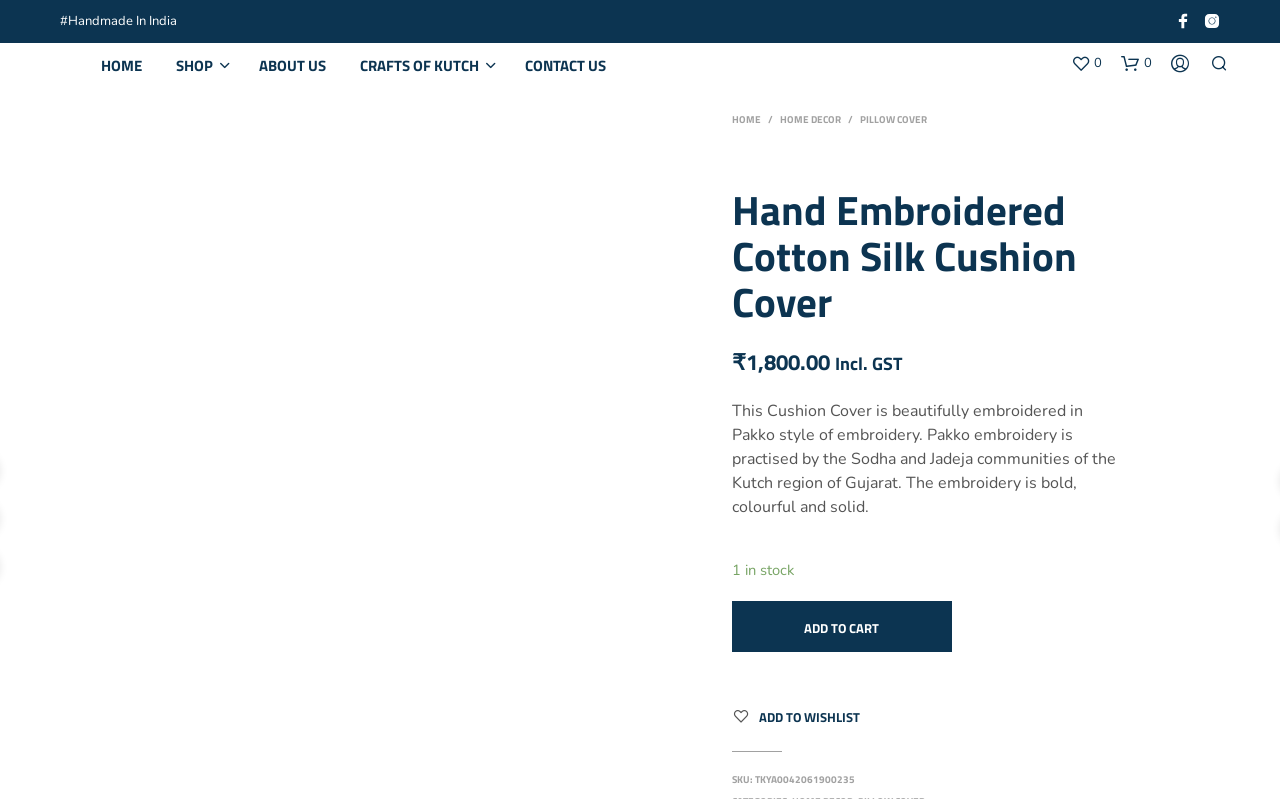Provide the bounding box coordinates in the format (top-left x, top-left y, bottom-right x, bottom-right y). All values are floating point numbers between 0 and 1. Determine the bounding box coordinate of the UI element described as: About Us

[0.191, 0.069, 0.266, 0.097]